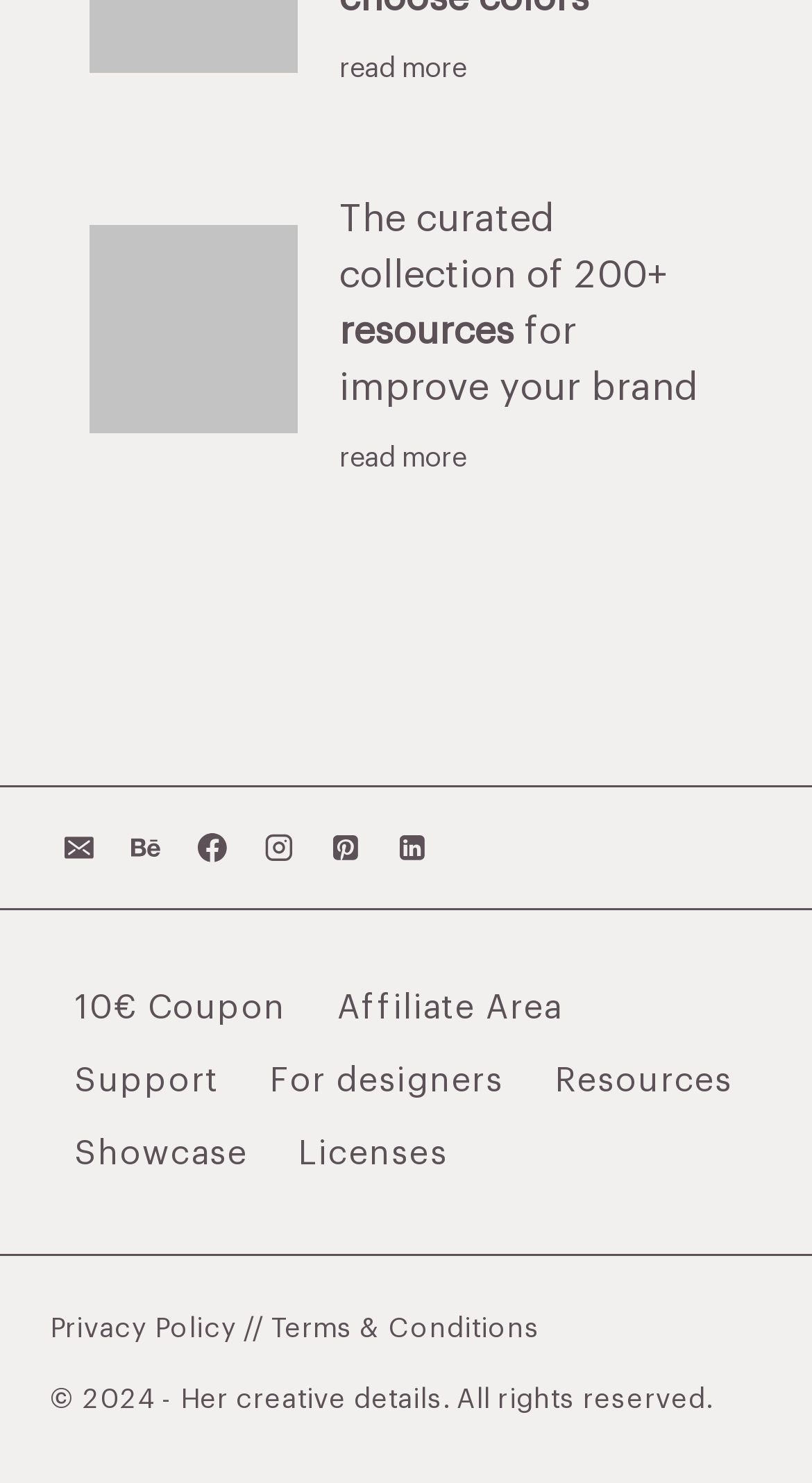Select the bounding box coordinates of the element I need to click to carry out the following instruction: "Go to Facebook".

[0.226, 0.552, 0.297, 0.591]